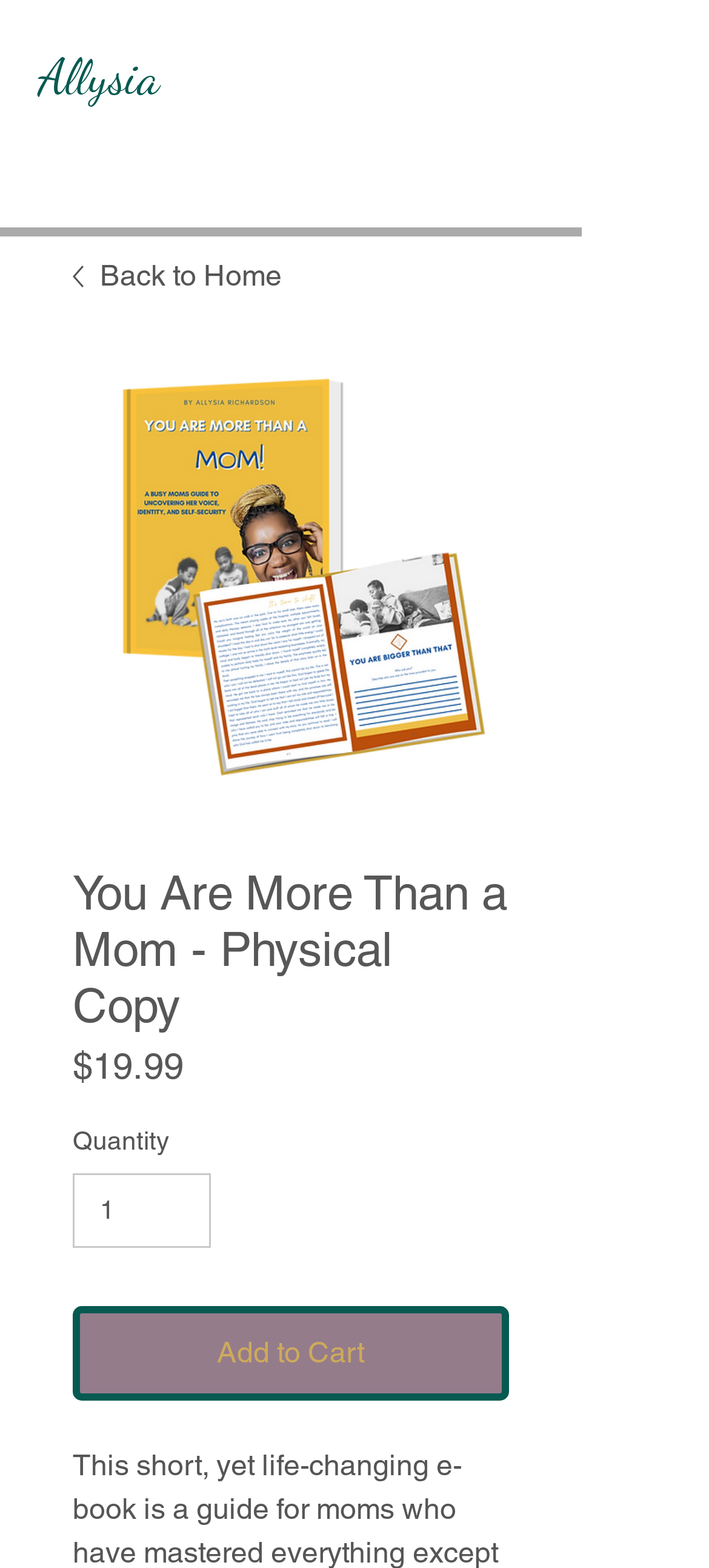Please answer the following question using a single word or phrase: 
What is the name of the author or creator of the book?

Allysia Richardson